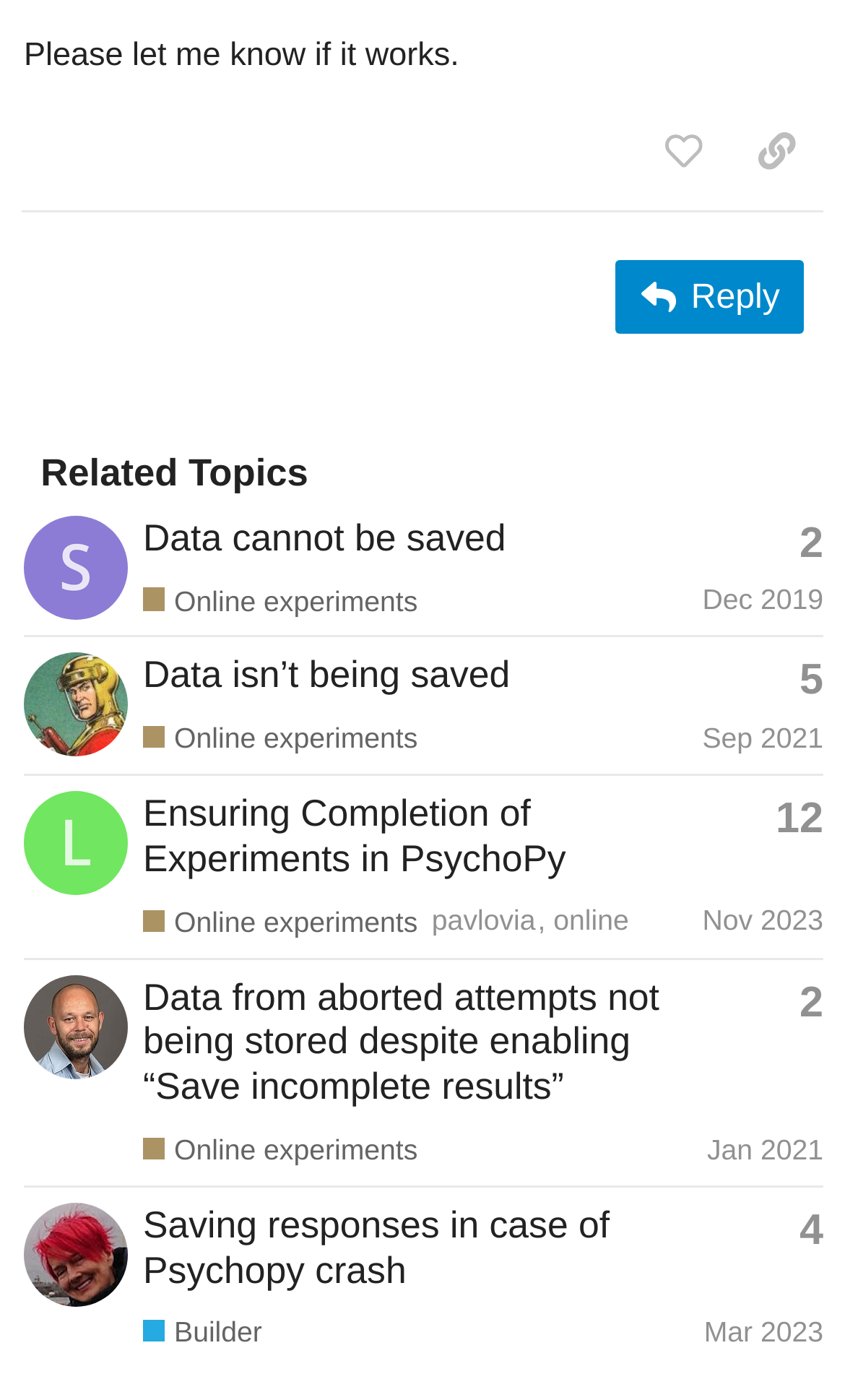Please locate the clickable area by providing the bounding box coordinates to follow this instruction: "View related topic 'Data cannot be saved'".

[0.169, 0.368, 0.599, 0.399]